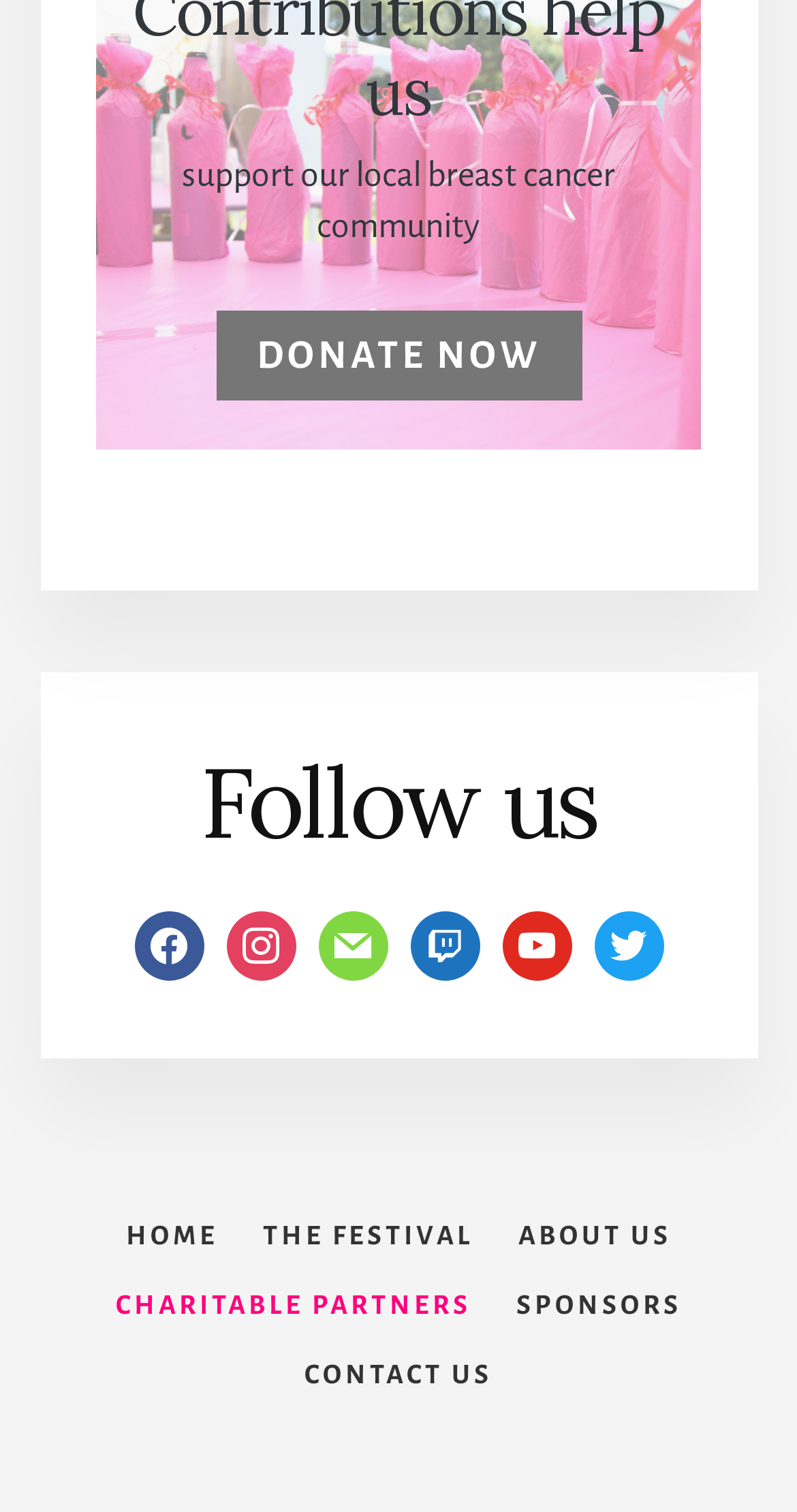Find the bounding box coordinates of the element I should click to carry out the following instruction: "Learn about the festival".

[0.304, 0.795, 0.619, 0.841]